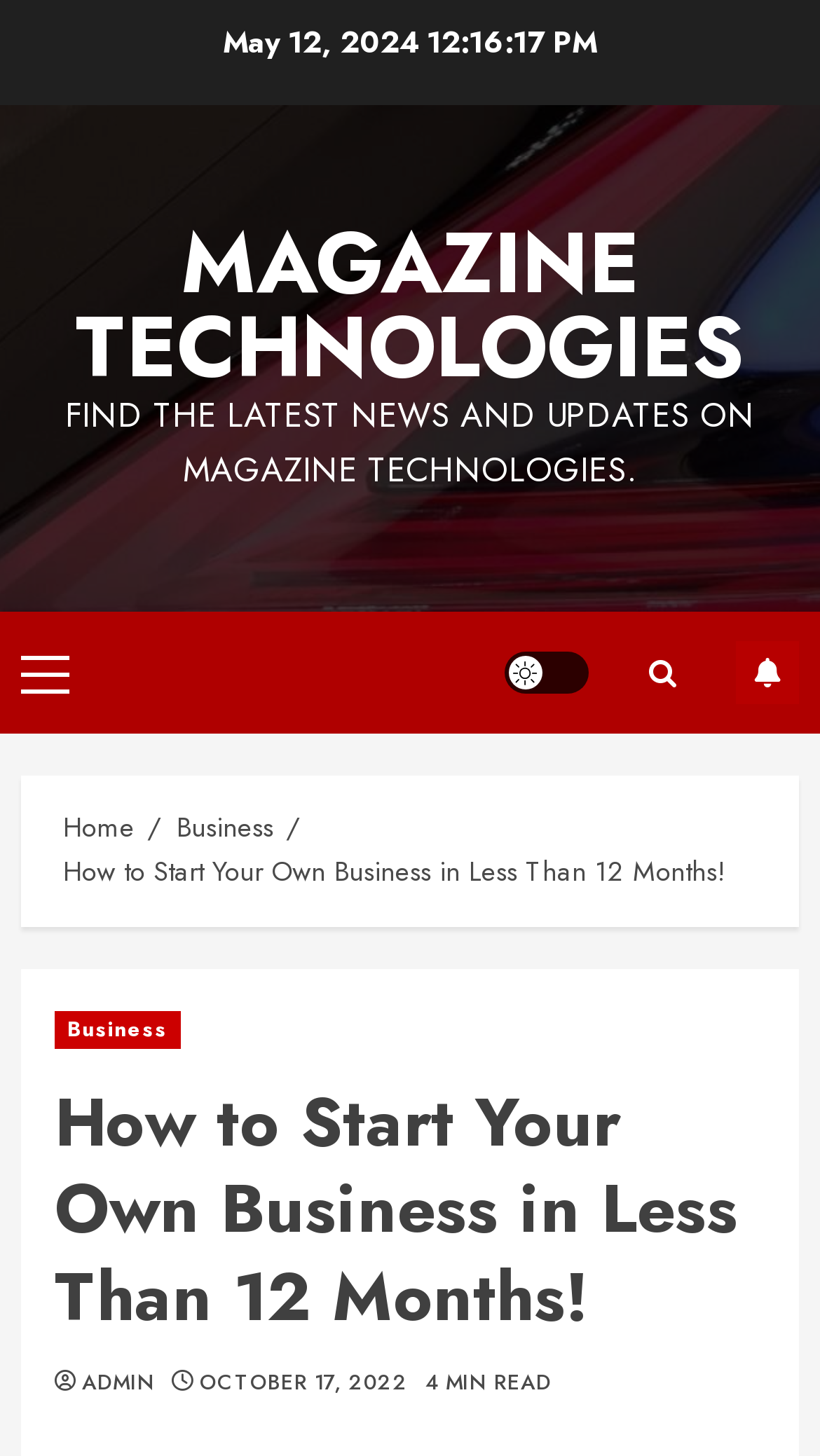Please find the bounding box coordinates of the element that needs to be clicked to perform the following instruction: "Click on the 'MAGAZINE TECHNOLOGIES' link". The bounding box coordinates should be four float numbers between 0 and 1, represented as [left, top, right, bottom].

[0.092, 0.139, 0.908, 0.28]